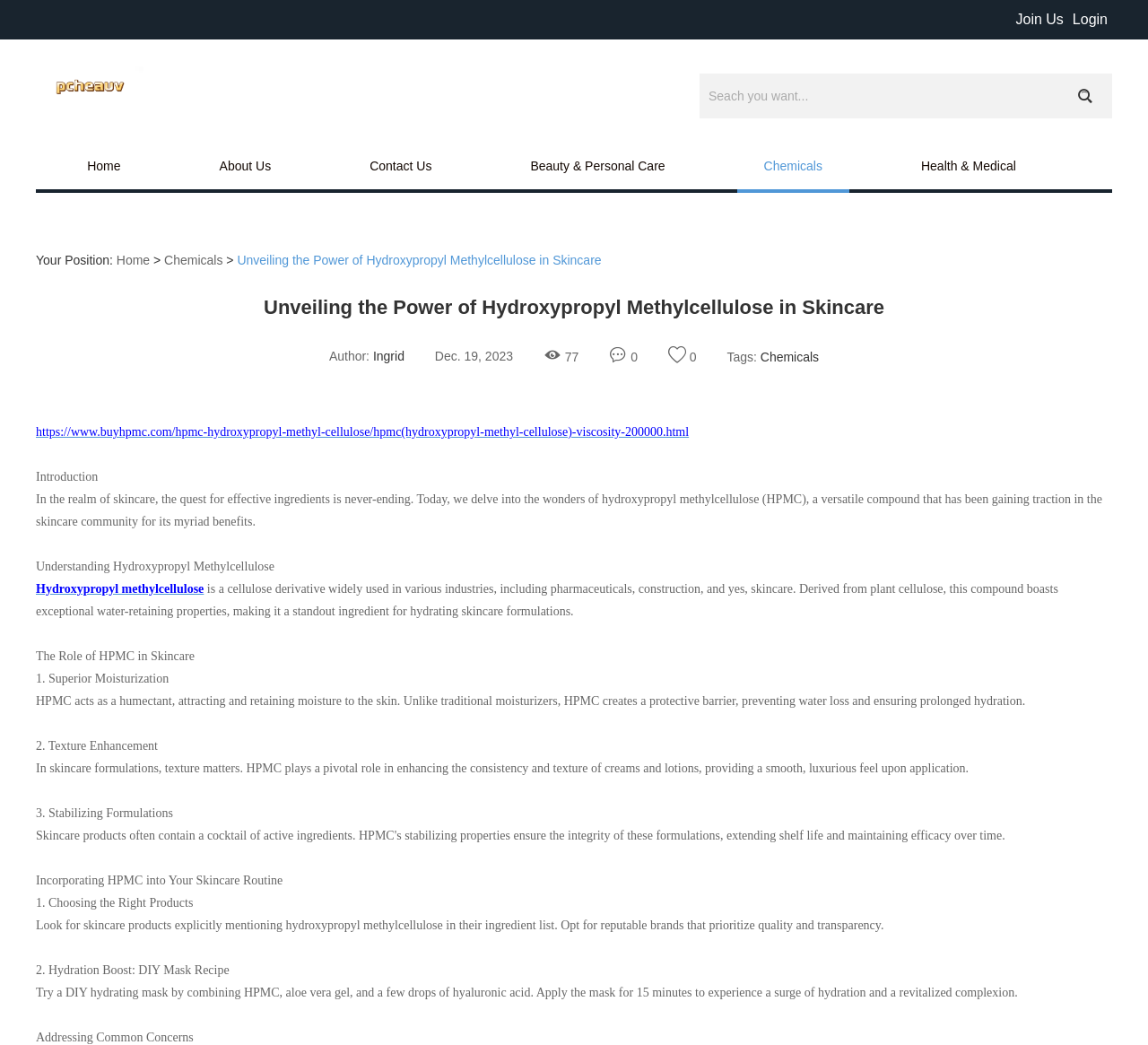Present a detailed account of what is displayed on the webpage.

This webpage is about the benefits of hydroxypropyl methylcellulose (HPMC) in skincare. At the top right corner, there are three links: "Login", "Join Us", and an image with the text "Life, Medicine, and More". Below these links, there is a search bar with a button. On the top left, there are several links to different sections of the website, including "Home", "About Us", "Contact Us", and more.

The main content of the webpage is an article about HPMC in skincare. The title of the article is "Unveiling the Power of Hydroxypropyl Methylcellulose in Skincare". Below the title, there is a heading with the same text, followed by information about the author, "Ingrid", and the date of publication, "Dec. 19, 2023". There are also some statistics, such as "77" and "0", and a list of tags, including "Chemicals".

The article is divided into several sections, including "Introduction", "Understanding Hydroxypropyl Methylcellulose", "The Role of HPMC in Skincare", "Incorporating HPMC into Your Skincare Routine", and "Addressing Common Concerns". Each section has a heading and several paragraphs of text. The text explains the benefits of HPMC in skincare, such as its ability to retain moisture, enhance texture, and stabilize formulations. There is also a DIY mask recipe that uses HPMC, aloe vera gel, and hyaluronic acid.

Throughout the article, there are several links to other websites or pages, including a link to a page about HPMC viscosity. The webpage has a clean and organized layout, making it easy to read and navigate.